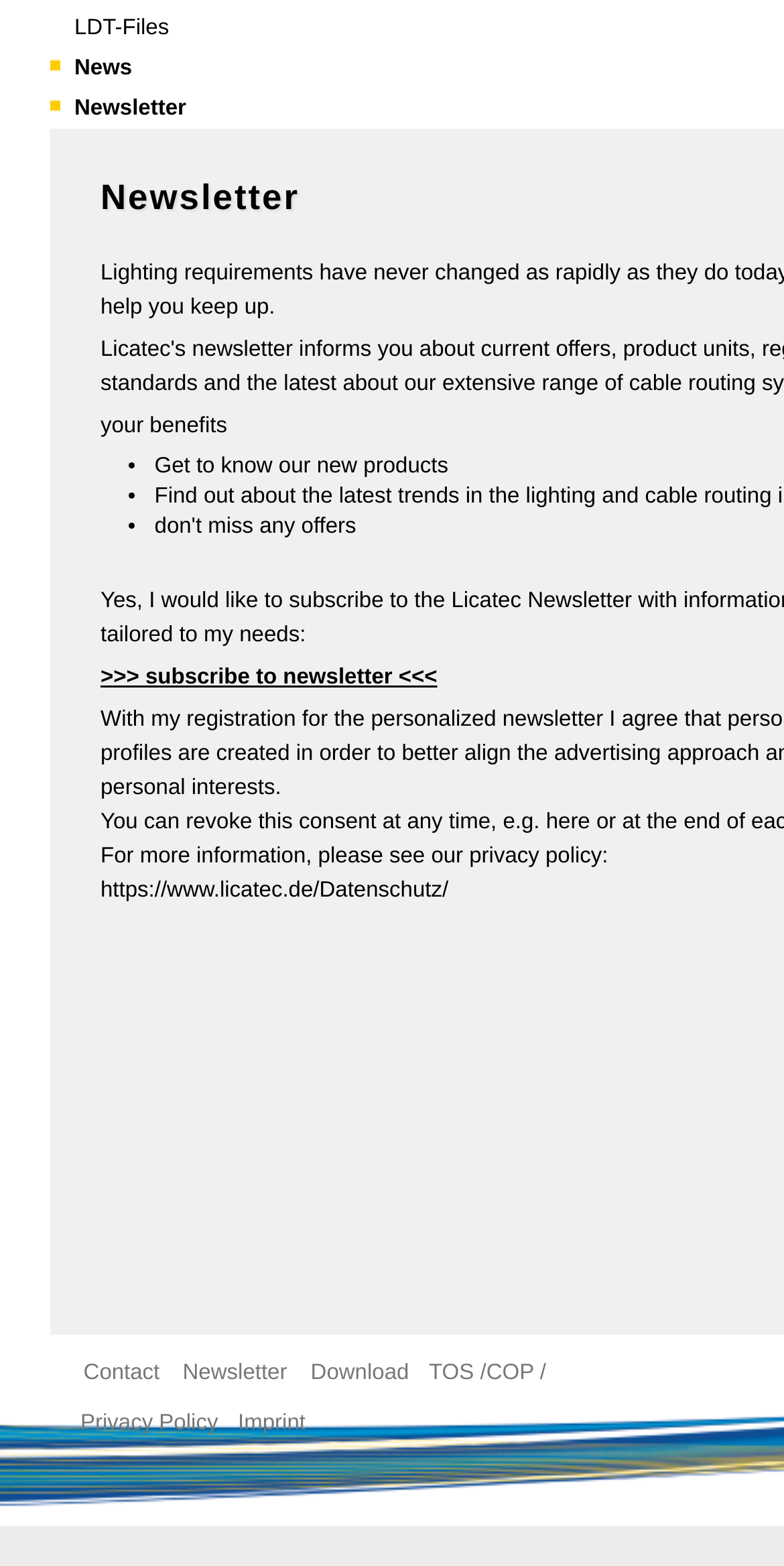Respond to the following question using a concise word or phrase: 
What is the text next to the '•' symbol?

Get to know our new products